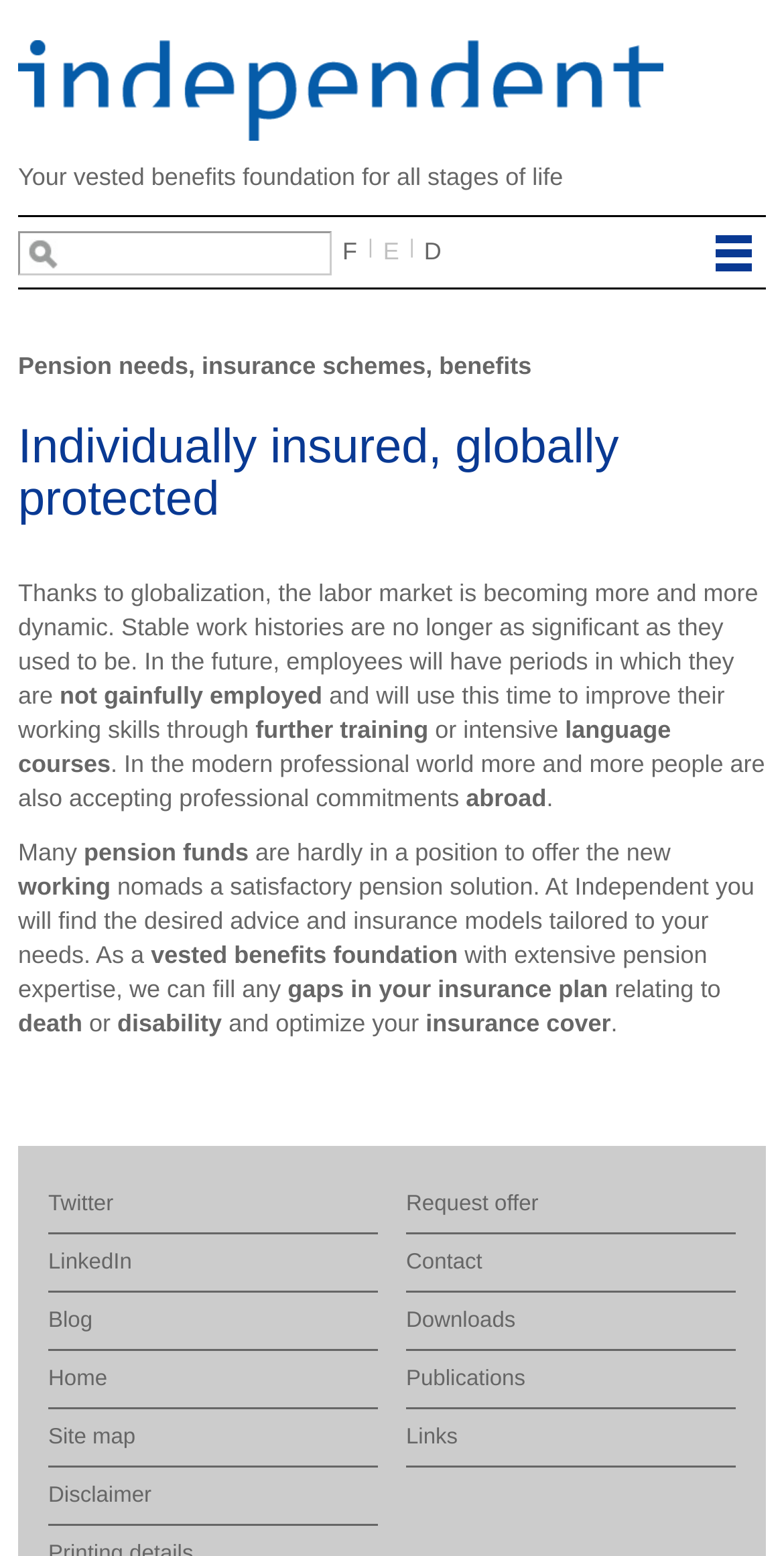Observe the image and answer the following question in detail: How many types of insurance gaps are mentioned?

The webpage mentions two types of insurance gaps that Independent can help fill: death and disability. These gaps are mentioned in the context of optimizing one's insurance cover and ensuring that individuals have adequate protection in case of unforeseen events.